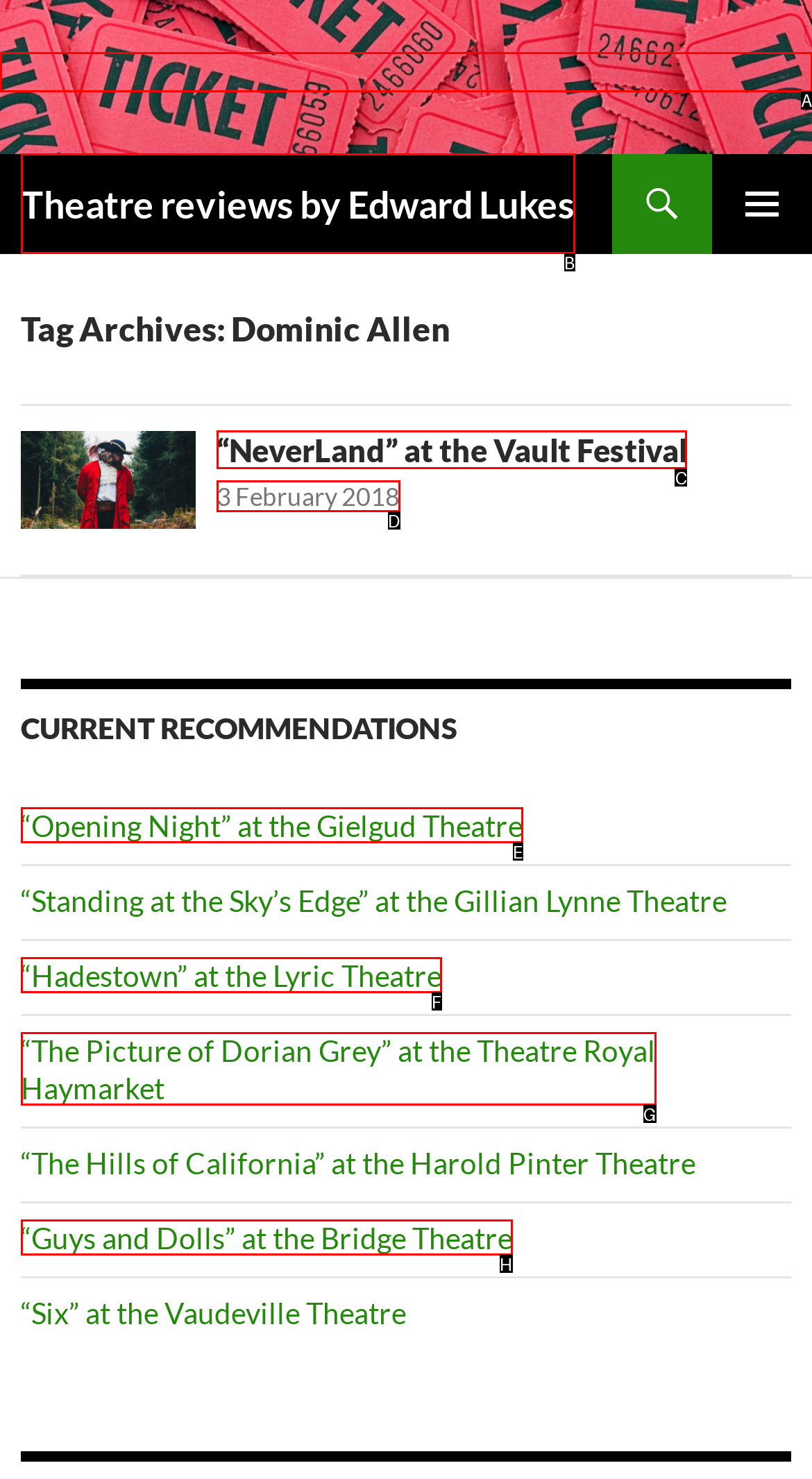Pick the right letter to click to achieve the task: Read the review of 'NeverLand' at the Vault Festival
Answer with the letter of the correct option directly.

C